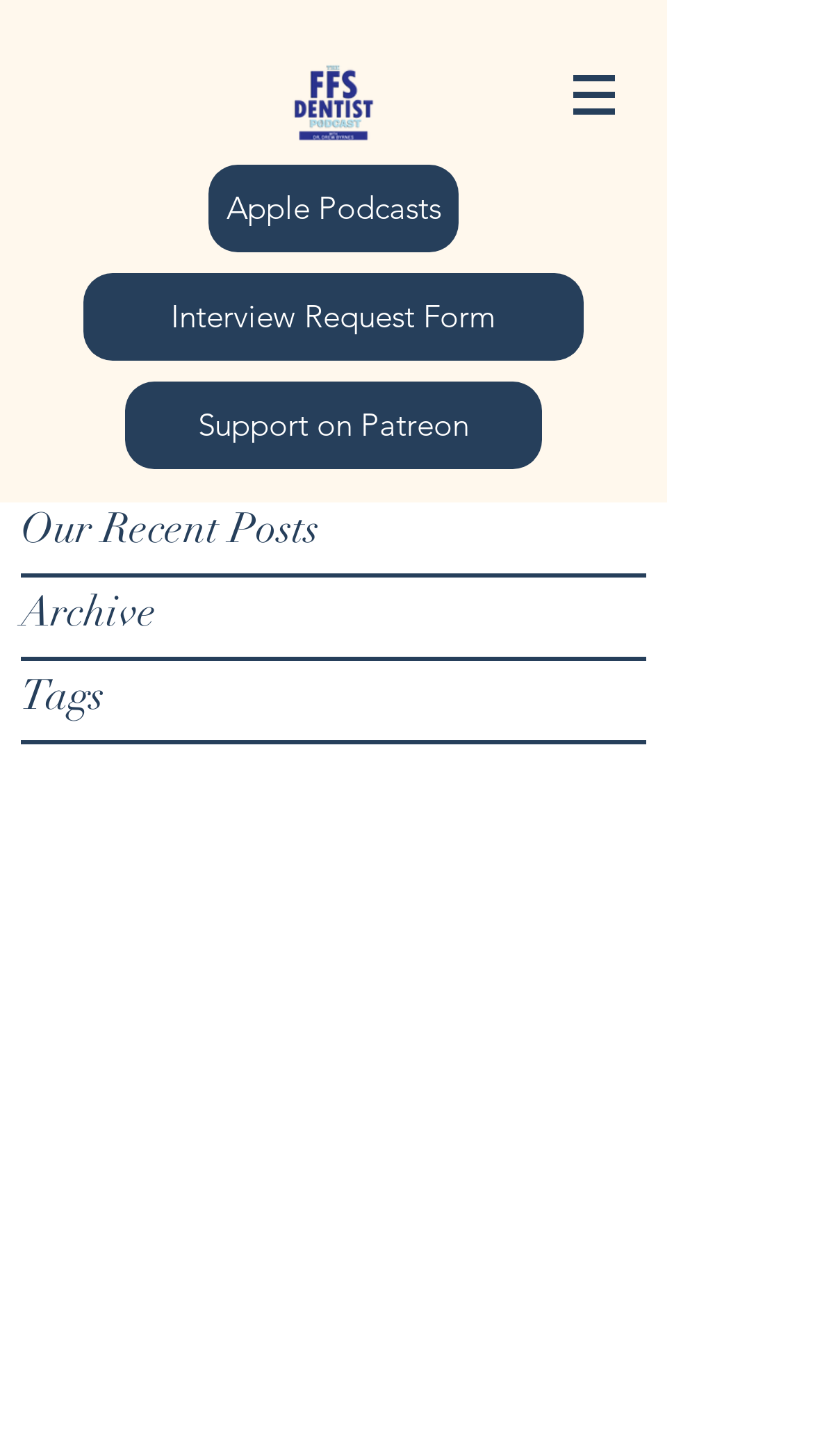Based on the element description, predict the bounding box coordinates (top-left x, top-left y, bottom-right x, bottom-right y) for the UI element in the screenshot: Interview Request Form

[0.103, 0.188, 0.718, 0.248]